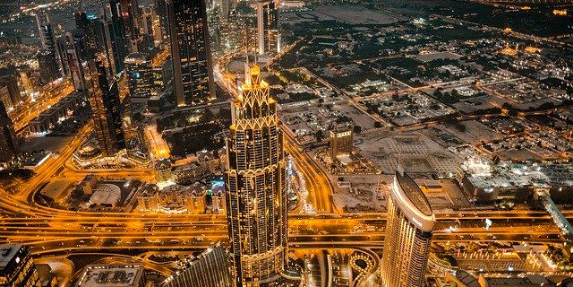Use the details in the image to answer the question thoroughly: 
What is the region's economic status?

The caption describes Dubai as a leading economic hub in the Middle East, indicating the region's economic status. This information is provided in the context of the image, which showcases the city's modern architecture and bustling activity.